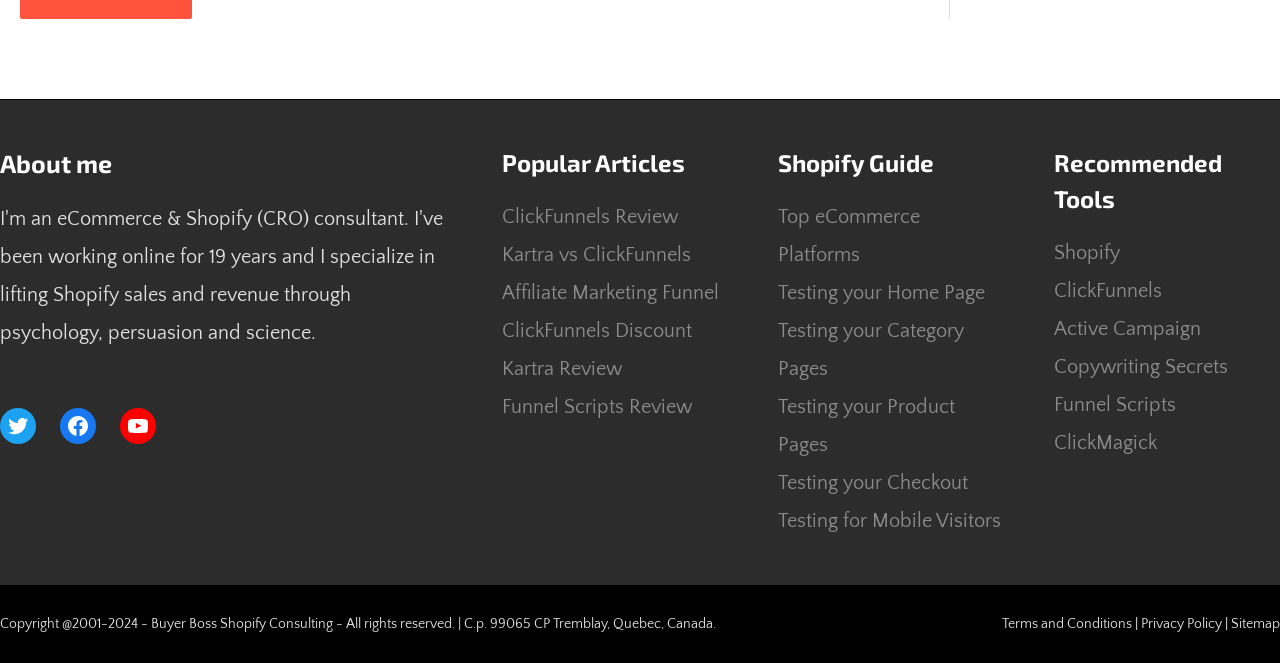Identify the bounding box coordinates of the element to click to follow this instruction: 'View About me'. Ensure the coordinates are four float values between 0 and 1, provided as [left, top, right, bottom].

[0.0, 0.219, 0.353, 0.276]